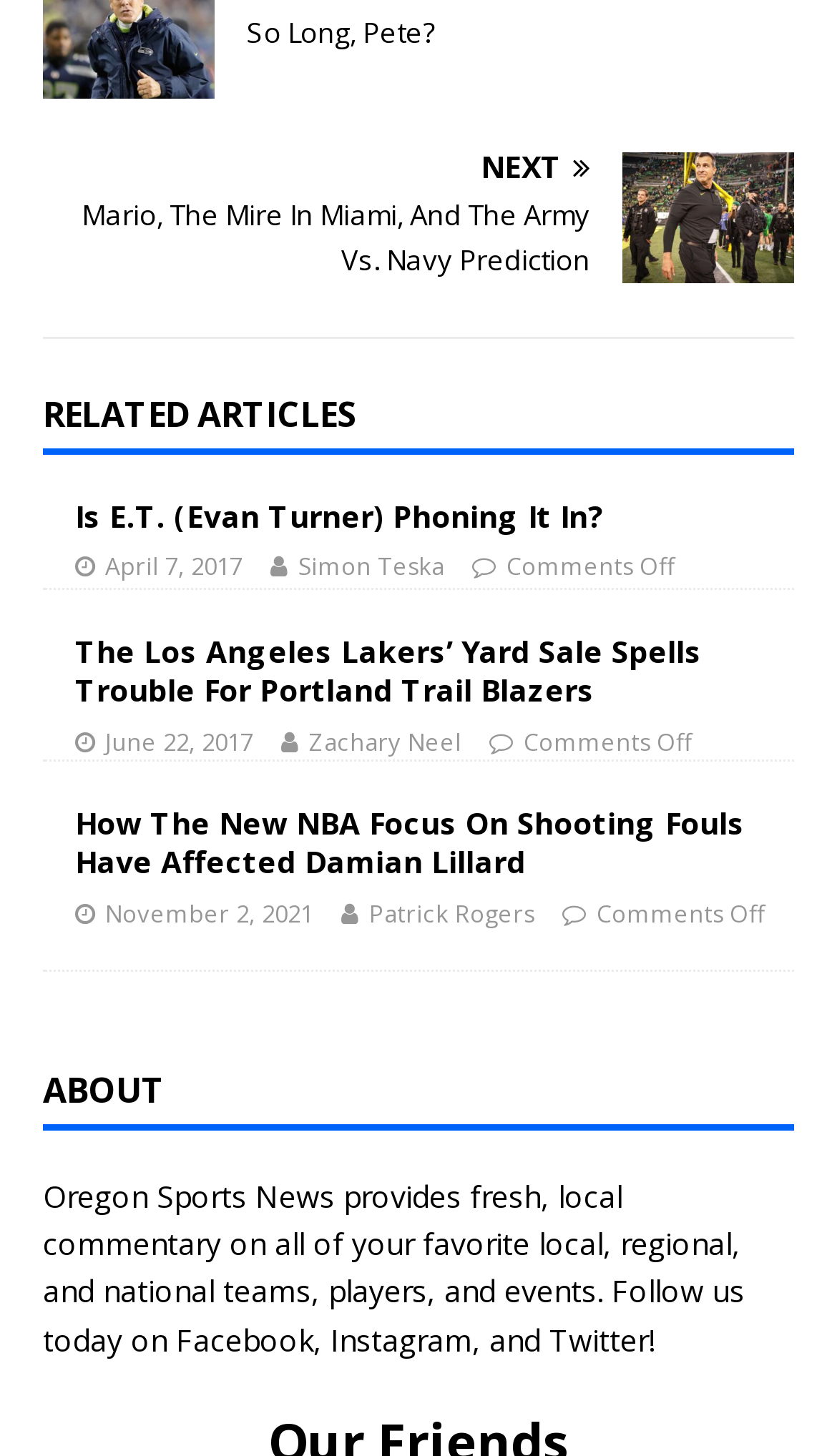Answer the question in a single word or phrase:
What is the purpose of this website?

Provides local commentary on sports